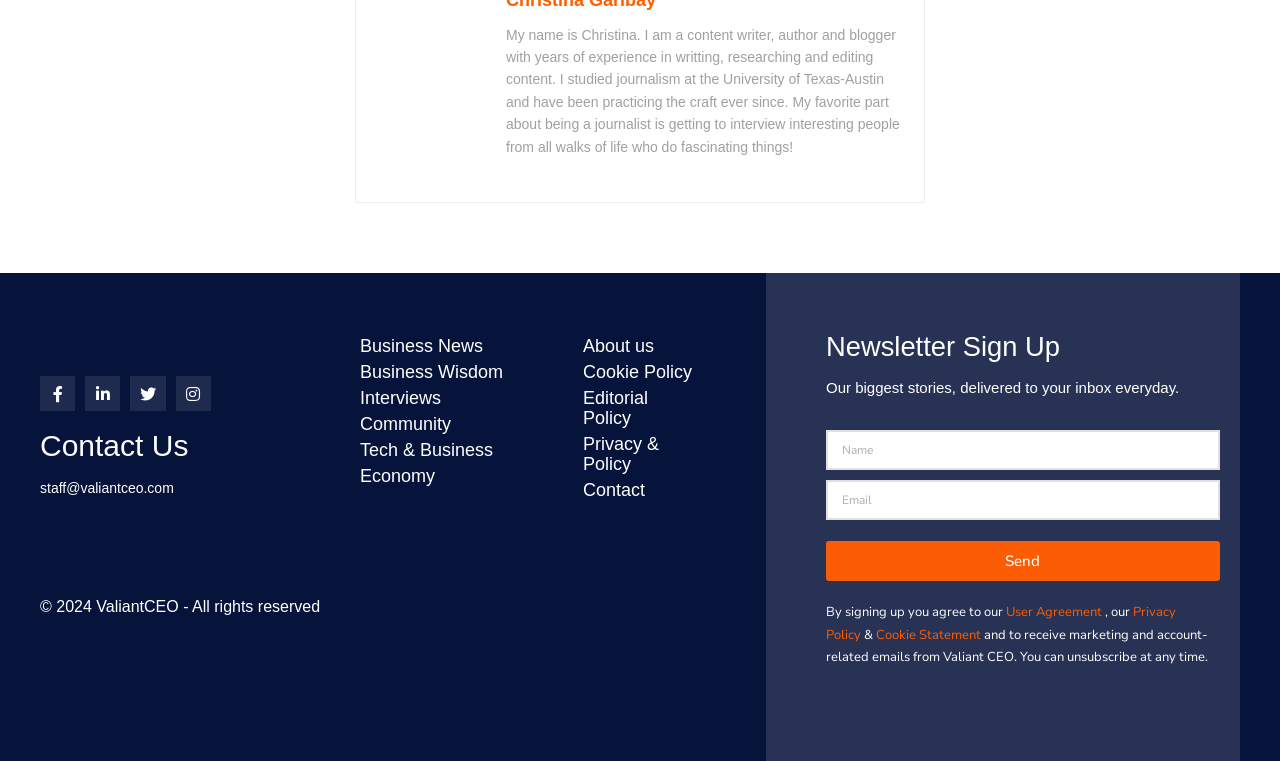Find the bounding box coordinates for the area that should be clicked to accomplish the instruction: "Click the Send button".

[0.645, 0.711, 0.953, 0.764]